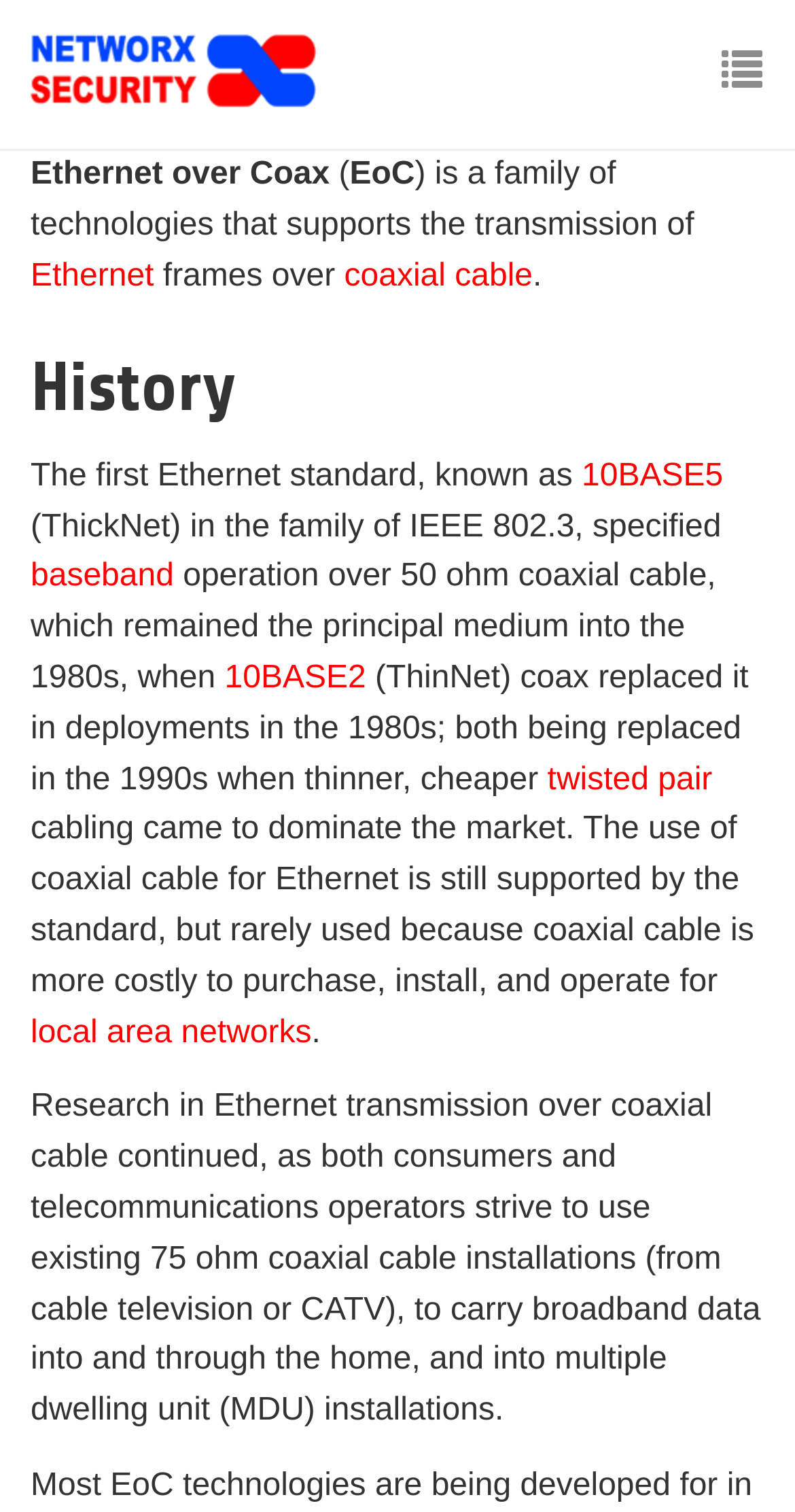What is the first Ethernet standard?
Look at the screenshot and give a one-word or phrase answer.

10BASE5